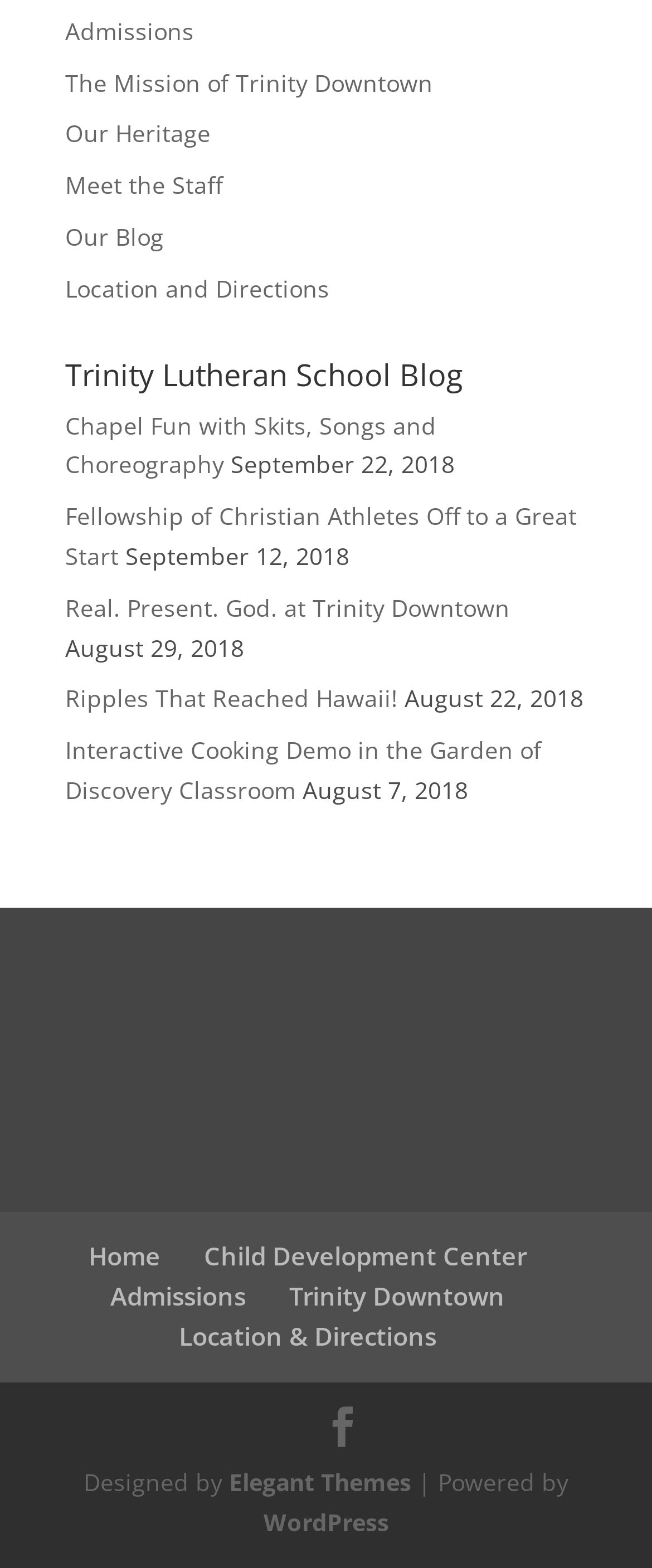Find the bounding box coordinates of the element I should click to carry out the following instruction: "Check the latest blog post".

[0.1, 0.229, 0.9, 0.259]